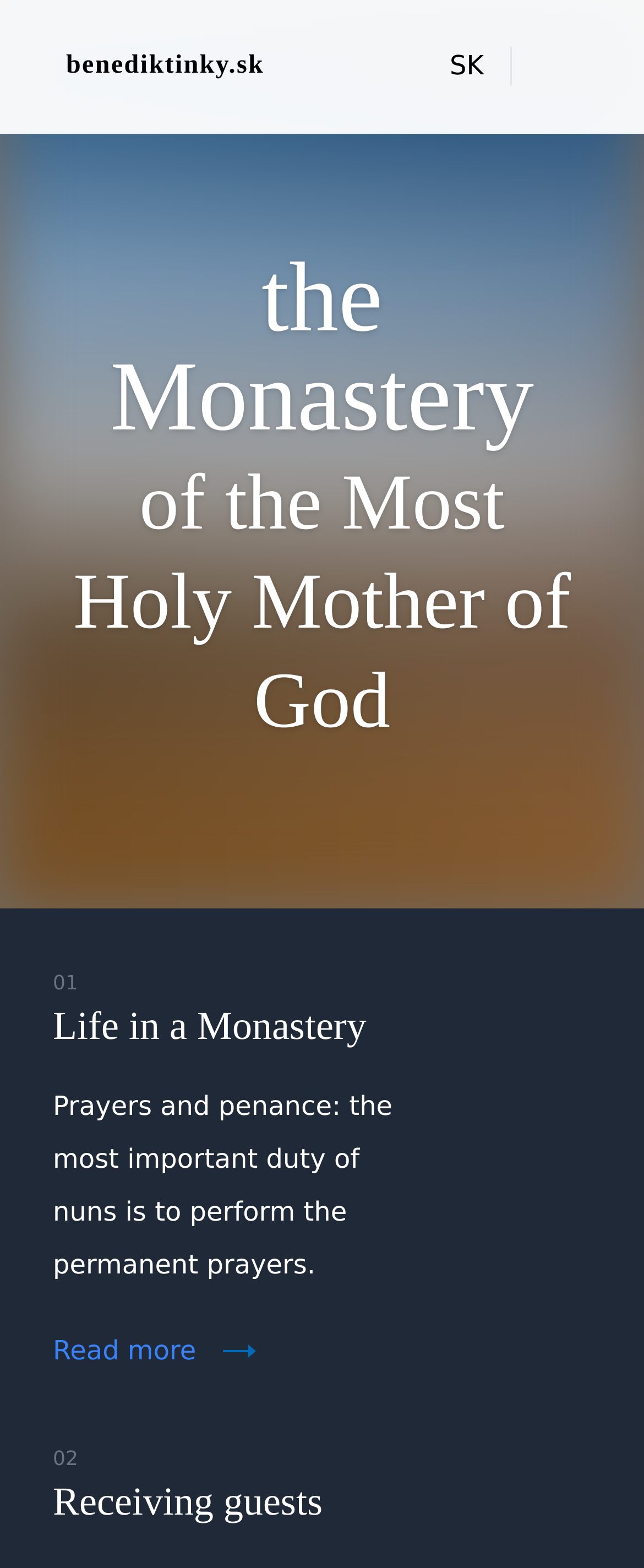How many links are there in the article section?
Using the information from the image, answer the question thoroughly.

I counted the number of link elements within the article section, which are 'Life in a Monastery Prayers and penance: the most important duty of nuns is to perform the permanent prayers.' and 'Read more'.